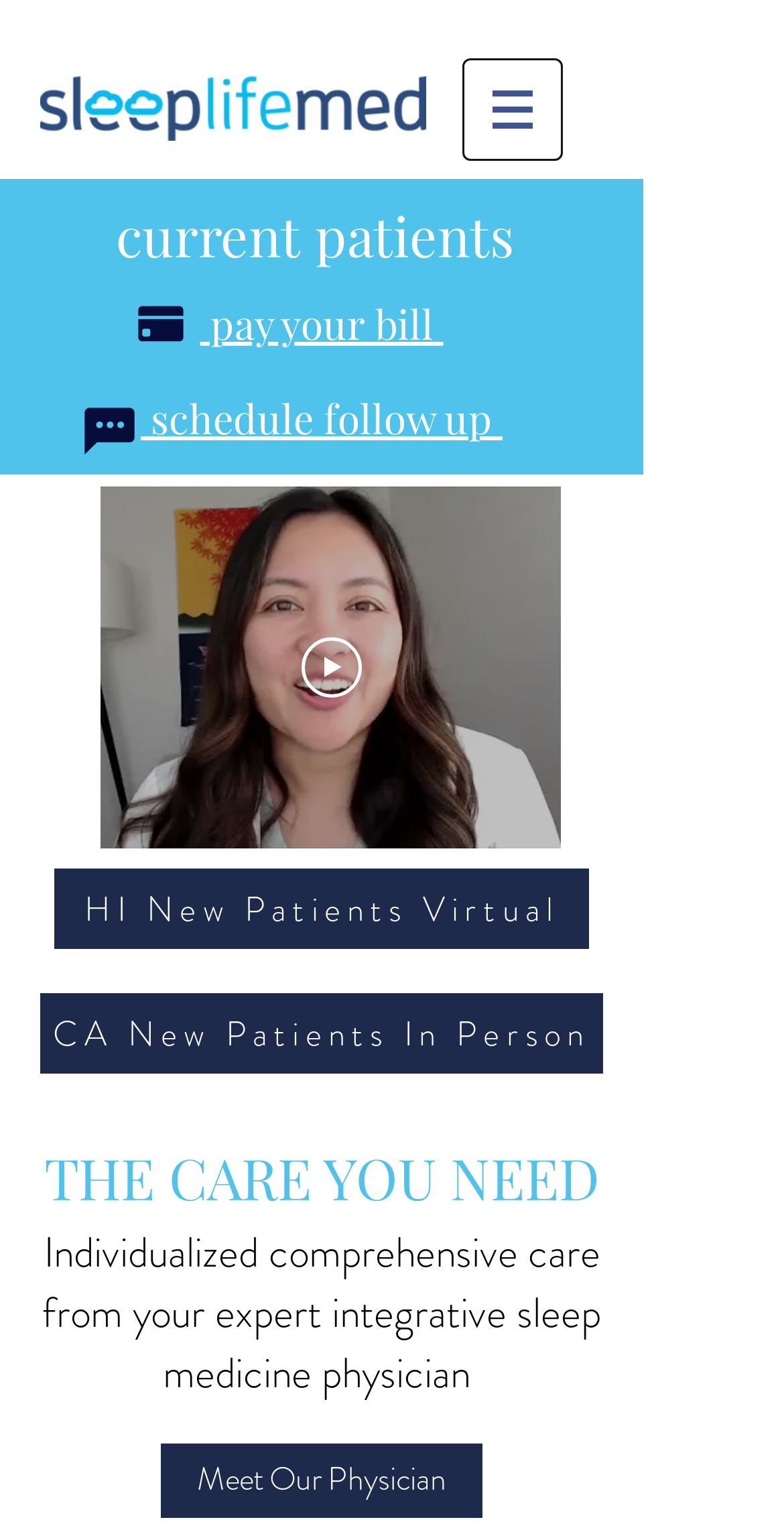Identify the bounding box coordinates for the UI element described by the following text: "pay your bill". Provide the coordinates as four float numbers between 0 and 1, in the format [left, top, right, bottom].

[0.255, 0.192, 0.565, 0.227]